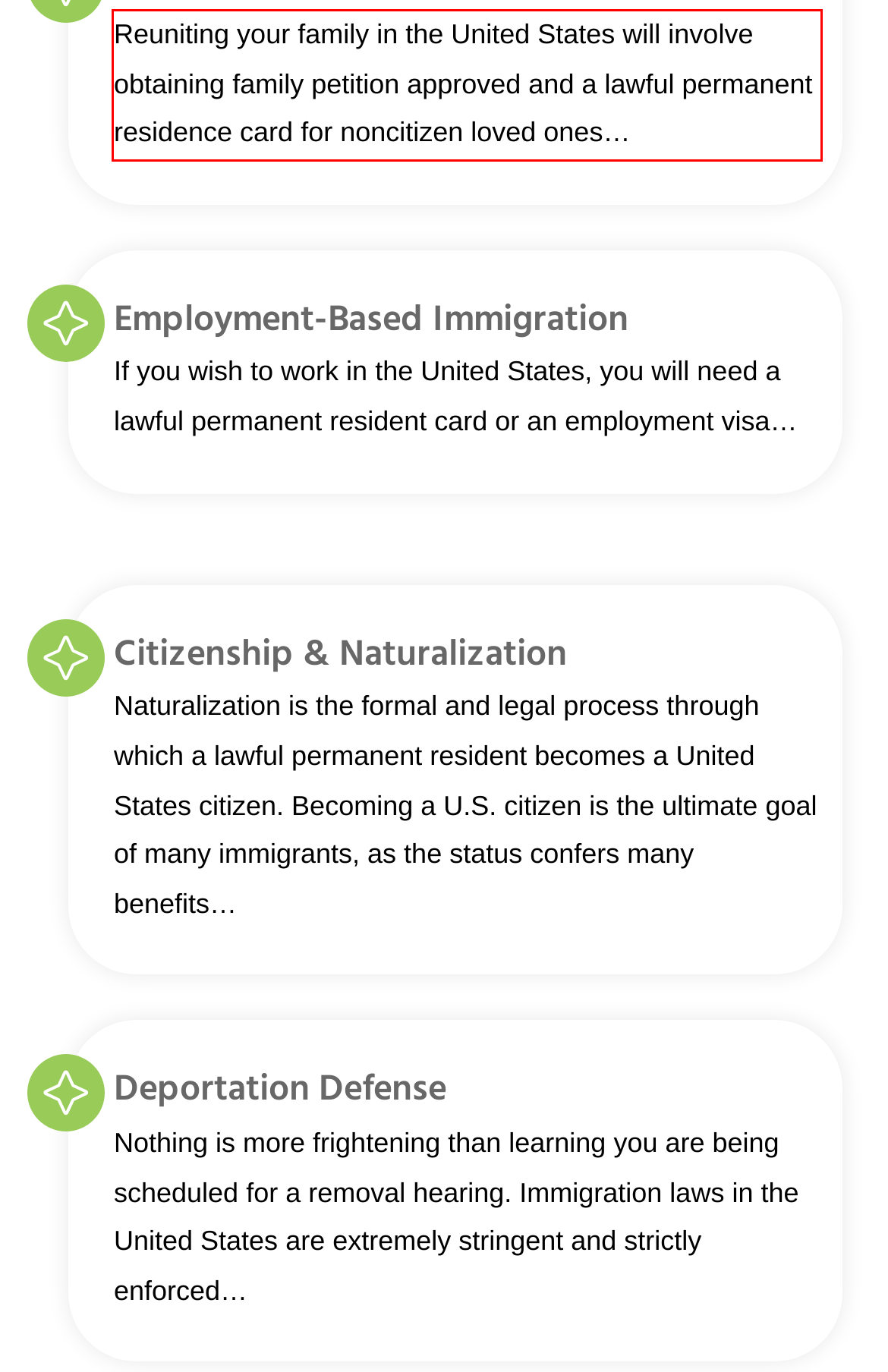There is a UI element on the webpage screenshot marked by a red bounding box. Extract and generate the text content from within this red box.

Reuniting your family in the United States will involve obtaining family petition approved and a lawful permanent residence card for noncitizen loved ones…